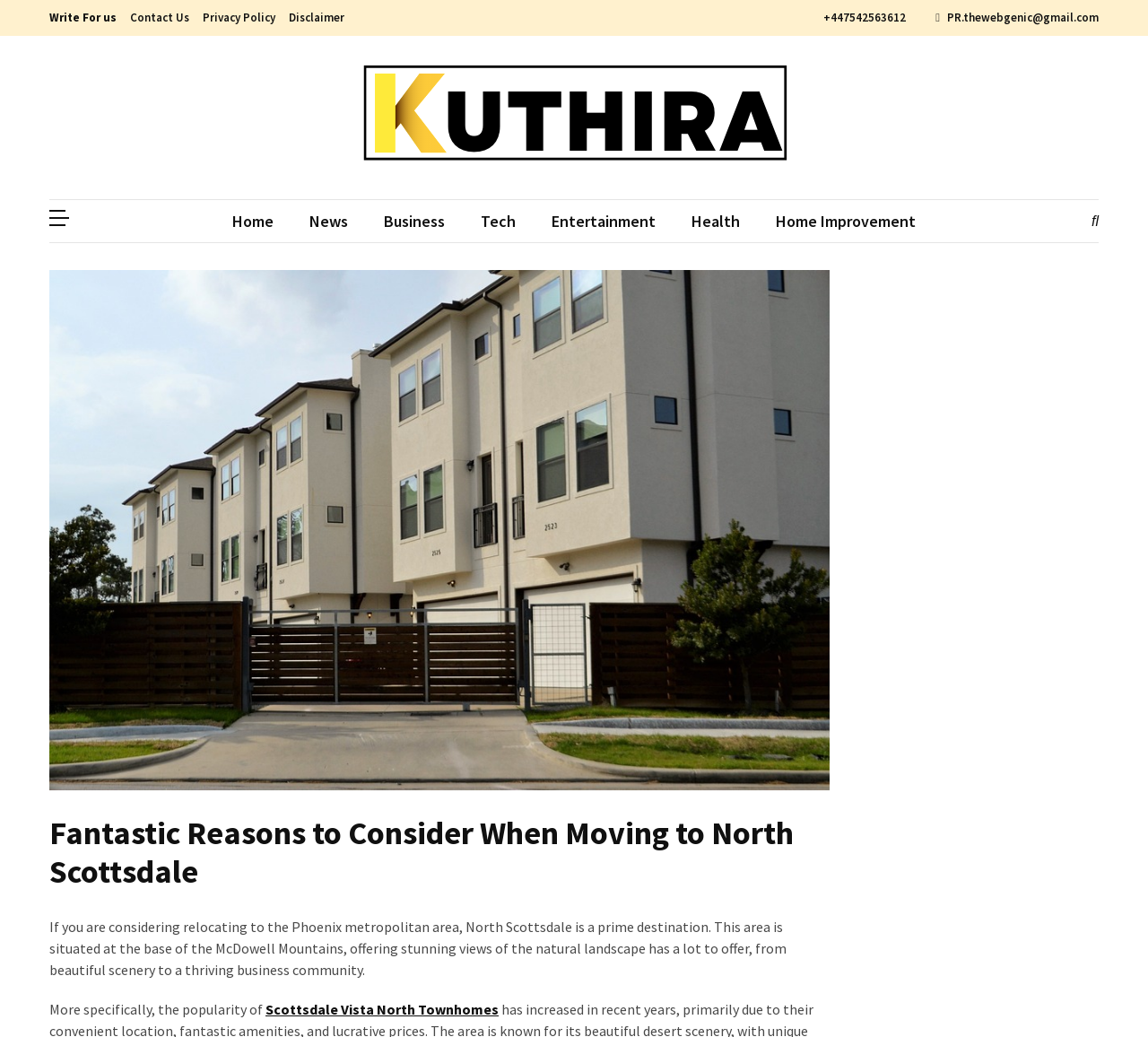Identify the bounding box coordinates for the region to click in order to carry out this instruction: "Learn about Scottsdale Vista North Townhomes". Provide the coordinates using four float numbers between 0 and 1, formatted as [left, top, right, bottom].

[0.231, 0.964, 0.434, 0.982]